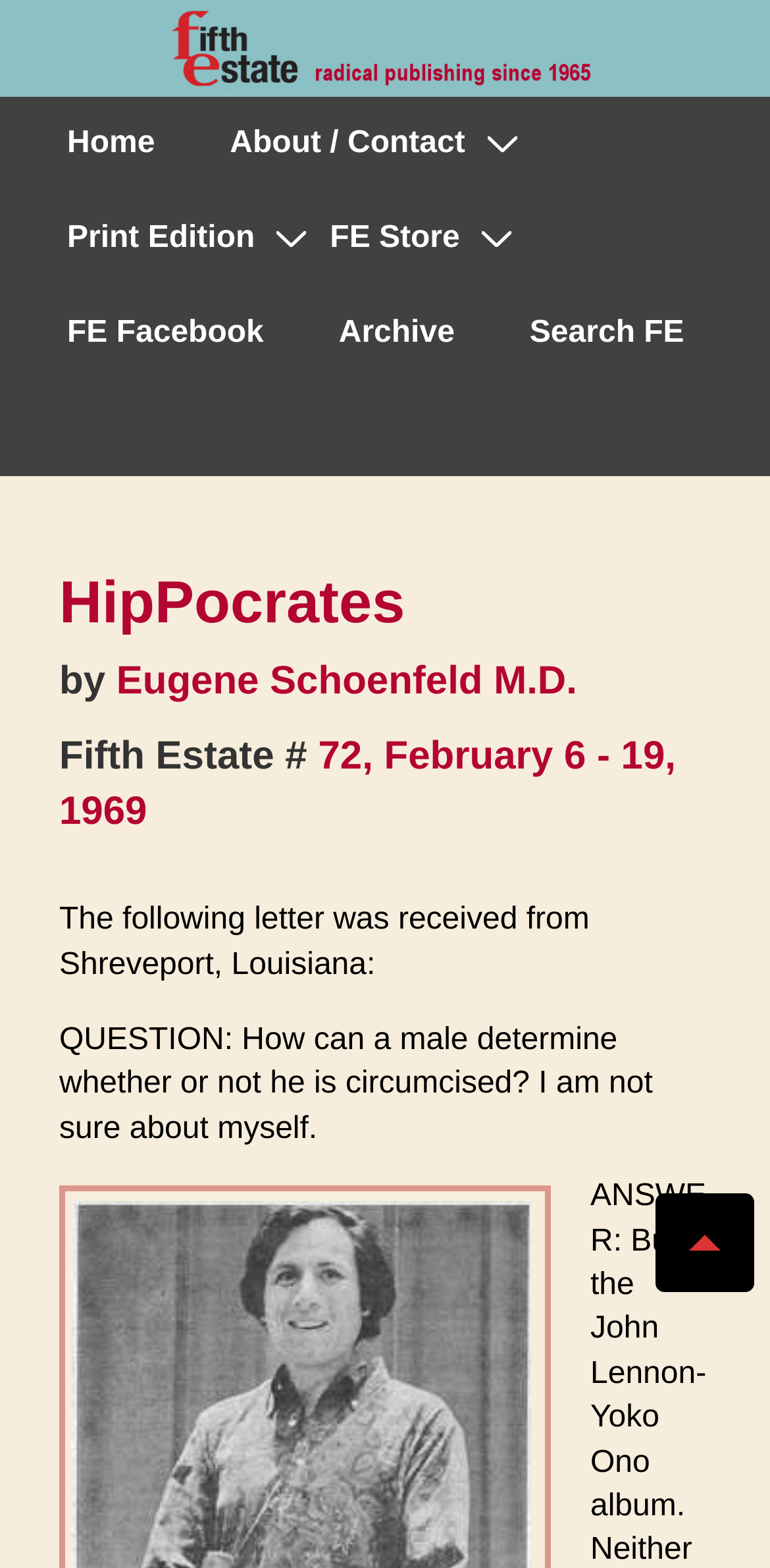Write an exhaustive caption that covers the webpage's main aspects.

The webpage appears to be an archived issue of the Fifth Estate Magazine, specifically Issue 72 from February 6-19, 1969. At the top-left corner, there is a logo of the Fifth Estate Magazine with the tagline "Radical publishing since 1965" in red against a blue background. 

Below the logo, there is a main navigation menu that spans the entire width of the page. The menu contains links to "Home", "About / Contact", "FE Store", "FE Facebook", "Archive", "Search FE", and an unknown link. Some of these links have popup menus.

The main content of the page is divided into sections, with headings and articles. The first heading reads "HipPocrates" by Eugene Schoenfeld M.D., with a link to the author's name. The second heading indicates that this is Fifth Estate Issue 72 from February 6-19, 1969, with a link to the issue details.

The article content starts with a letter received from Shreveport, Louisiana, followed by a question from a reader asking how to determine if they are circumcised. The text is arranged in a single column, with clear headings and concise paragraphs.

At the bottom-right corner of the page, there is a "Scroll to Top" button.